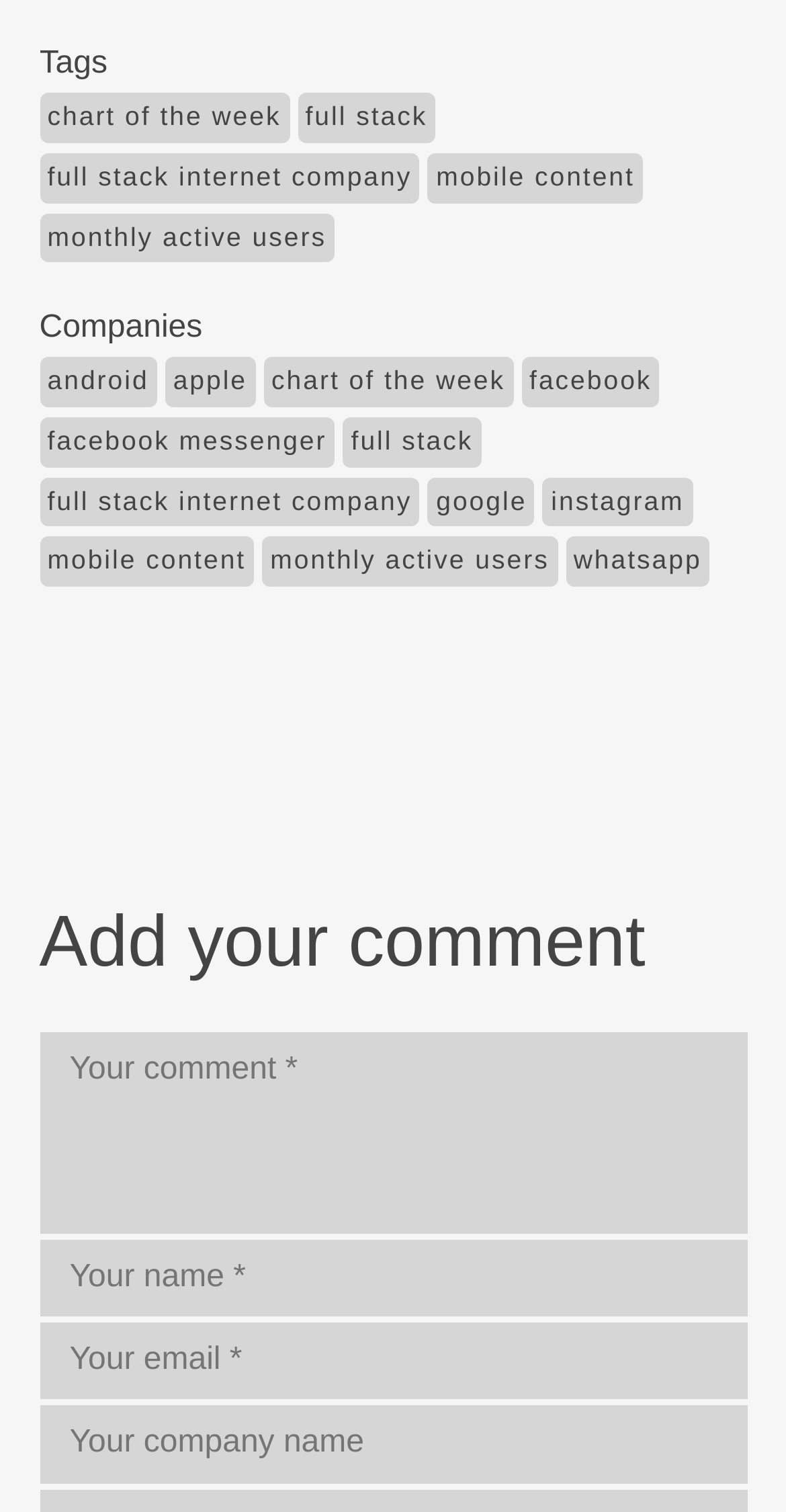Given the element description, predict the bounding box coordinates in the format (top-left x, top-left y, bottom-right x, bottom-right y), using floating point numbers between 0 and 1: Apple

[0.21, 0.236, 0.325, 0.269]